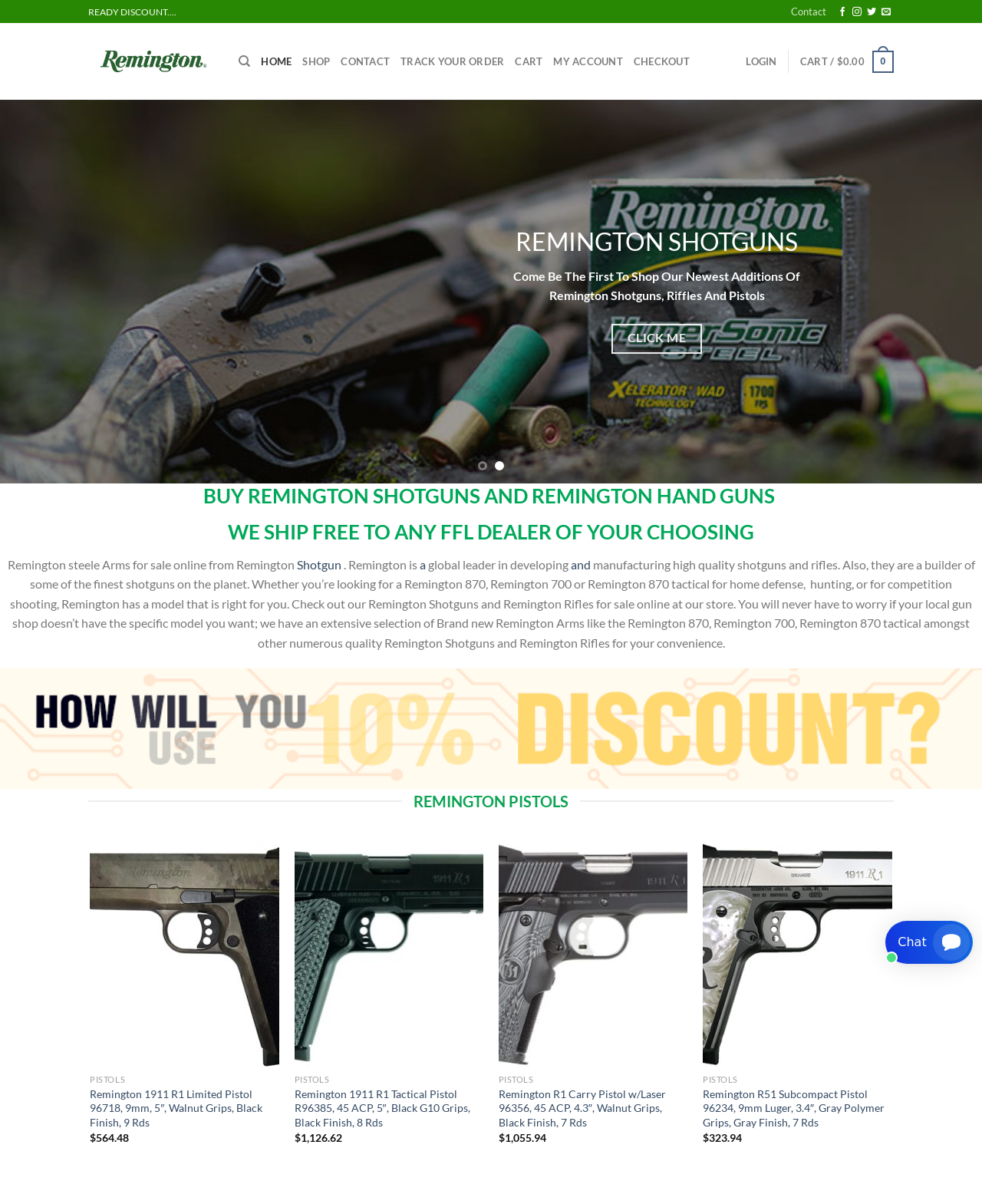Identify the bounding box coordinates of the part that should be clicked to carry out this instruction: "Click on the 'Contact' link".

[0.806, 0.0, 0.841, 0.019]